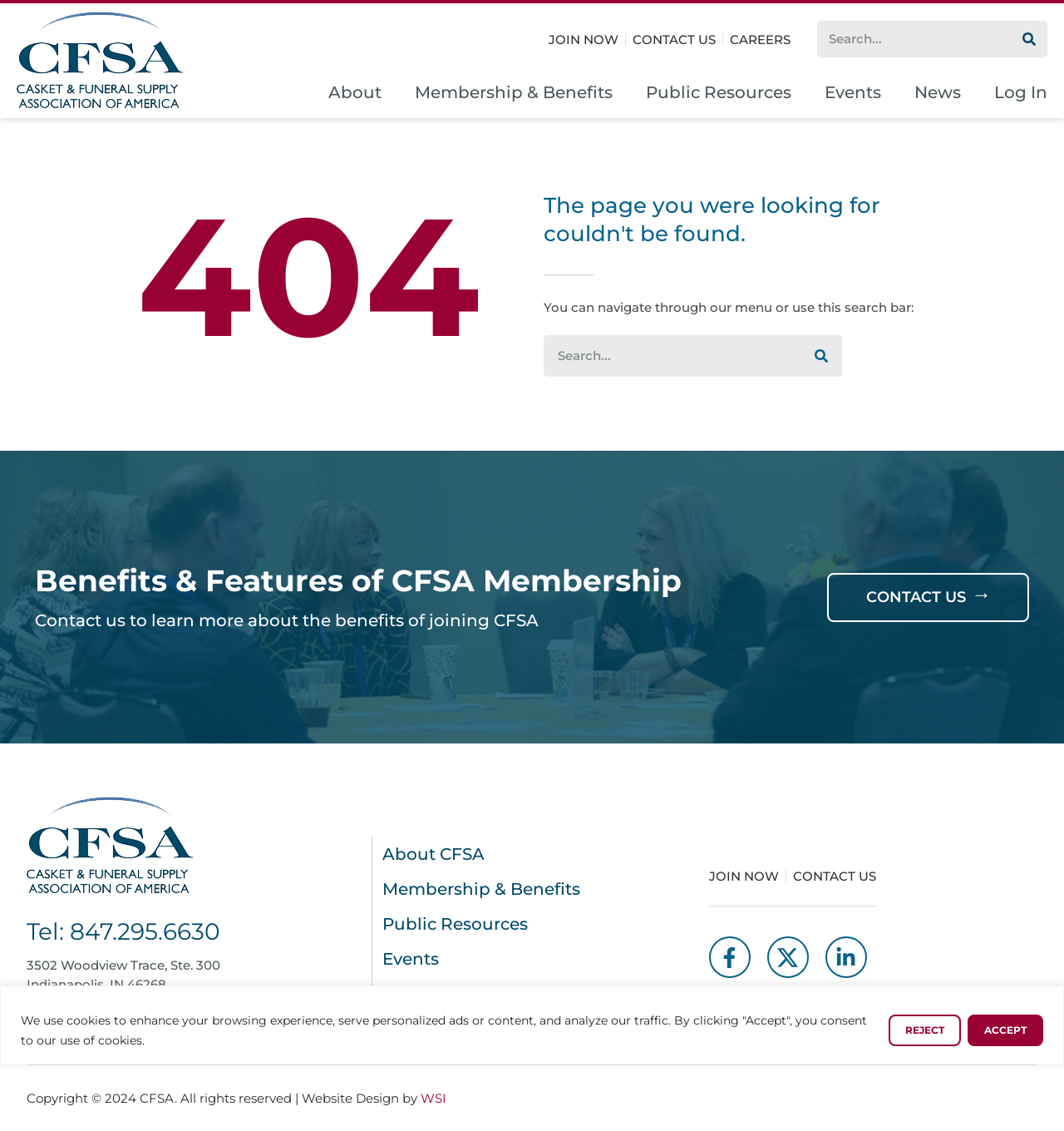Determine the bounding box coordinates for the area that should be clicked to carry out the following instruction: "Contact us".

[0.594, 0.029, 0.672, 0.04]